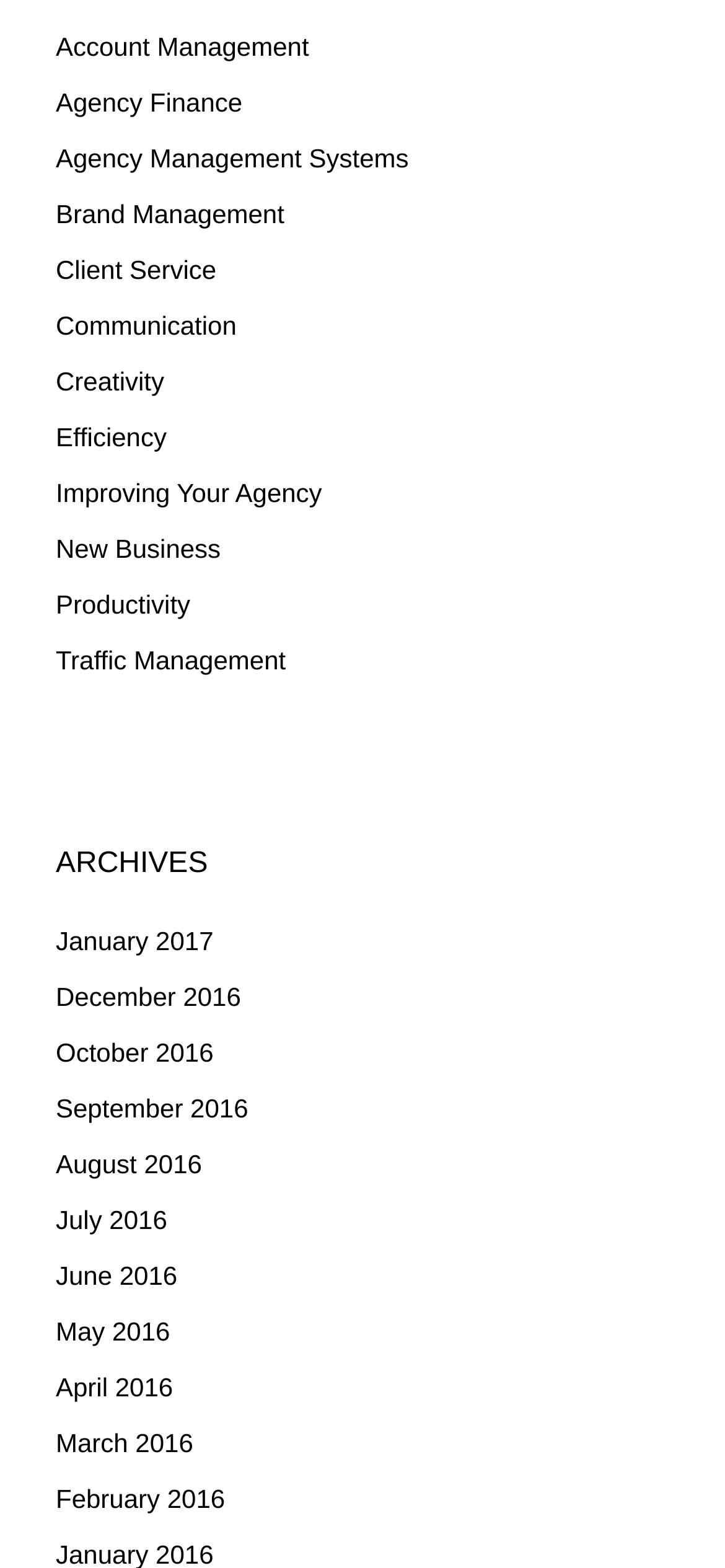Please give the bounding box coordinates of the area that should be clicked to fulfill the following instruction: "Click here for parking map". The coordinates should be in the format of four float numbers from 0 to 1, i.e., [left, top, right, bottom].

None